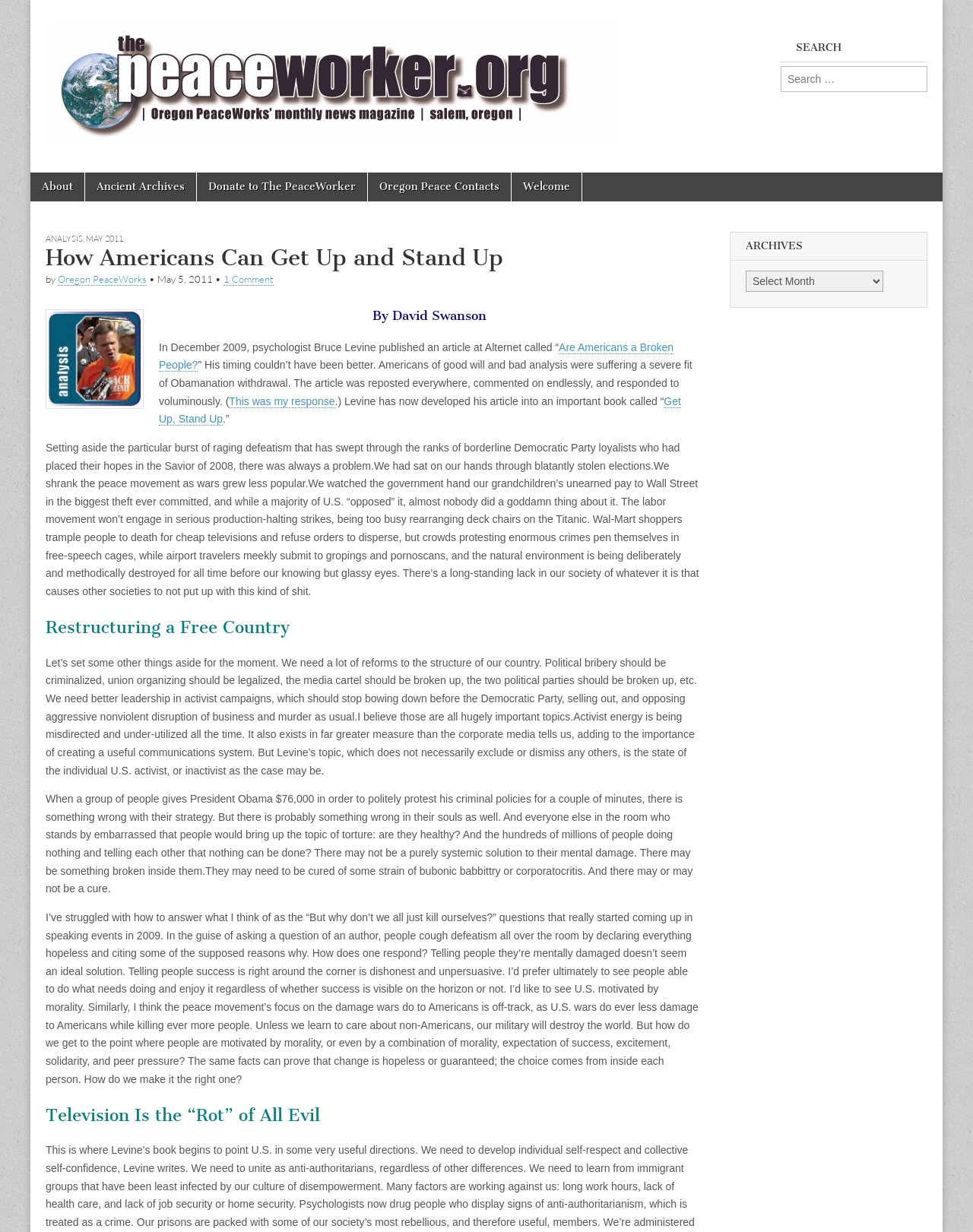Illustrate the webpage's structure and main components comprehensively.

The webpage is an article from The PeaceWorker, titled "How Americans Can Get Up and Stand Up." At the top of the page, there is a logo and a link to The PeaceWorker, accompanied by a search bar with a "Search for:" label. Below this, there is a main menu with links to "About," "Ancient Archives," "Donate to The PeaceWorker," "Oregon Peace Contacts," and "Welcome."

The article itself is divided into sections, each with a heading. The first section is titled "How Americans Can Get Up and Stand Up" and is written by Oregon PeaceWorks. The author discusses a previous article by psychologist Bruce Levine, which explored the idea that Americans are a broken people. The author responds to this idea, criticizing the lack of action taken by Americans in the face of injustice and oppression.

The next section is titled "Restructuring a Free Country" and discusses the need for reforms to the structure of the country, including criminalizing political bribery and legalizing union organizing. The author also emphasizes the importance of better leadership in activist campaigns and creating a useful communications system.

The final section is titled "Television Is the 'Rot' of All Evil" and appears to discuss the role of television in shaping American culture and values. Throughout the article, there are links to other relevant articles and resources.

On the right side of the page, there is a complementary section with a heading "ARCHIVES" and a dropdown menu with options to explore archives of previous articles.